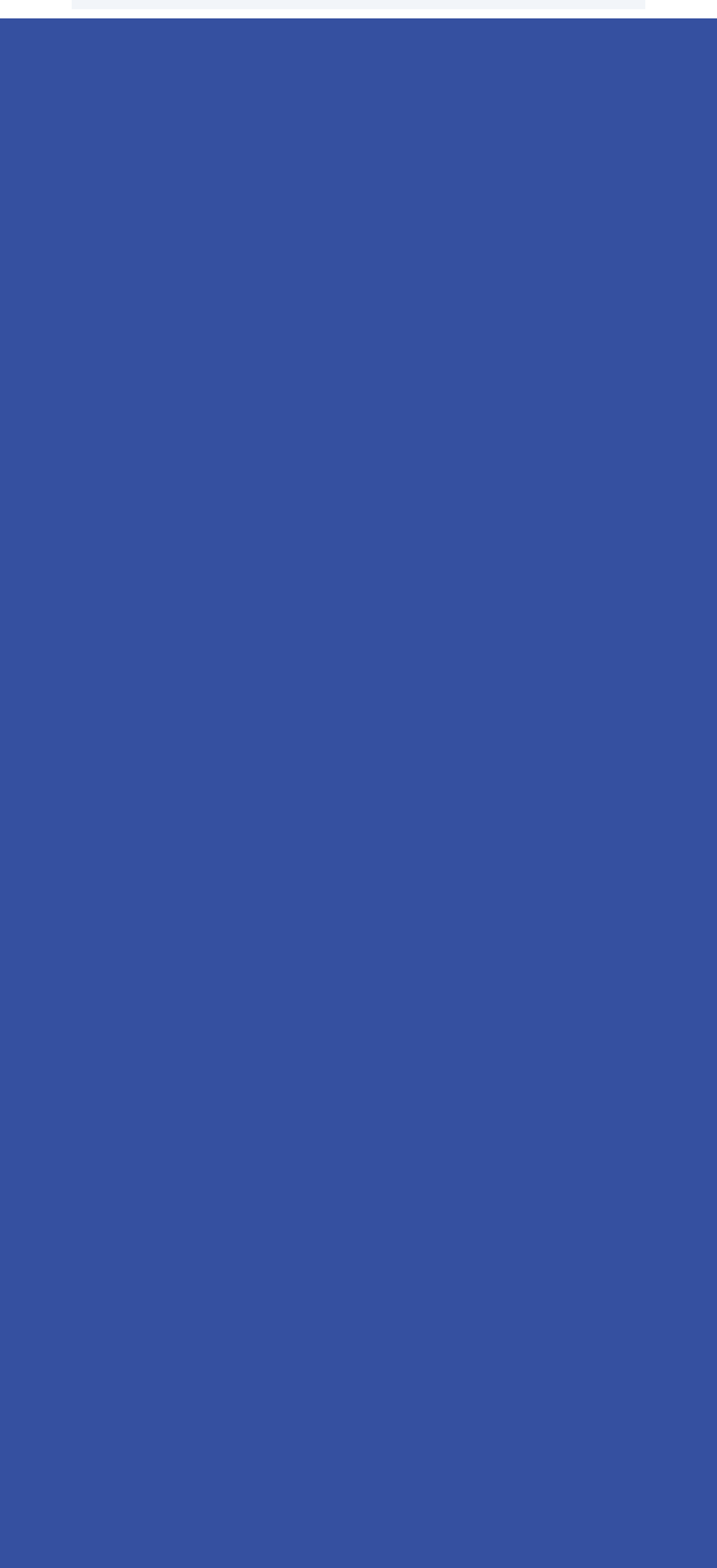Review the image closely and give a comprehensive answer to the question: Is there a way to contact the author?

The presence of a link 'j' and a link 'I' suggests that there may be a way to contact the author, possibly through email or other means. Although the exact method is not specified, the links indicate that contact information is available.